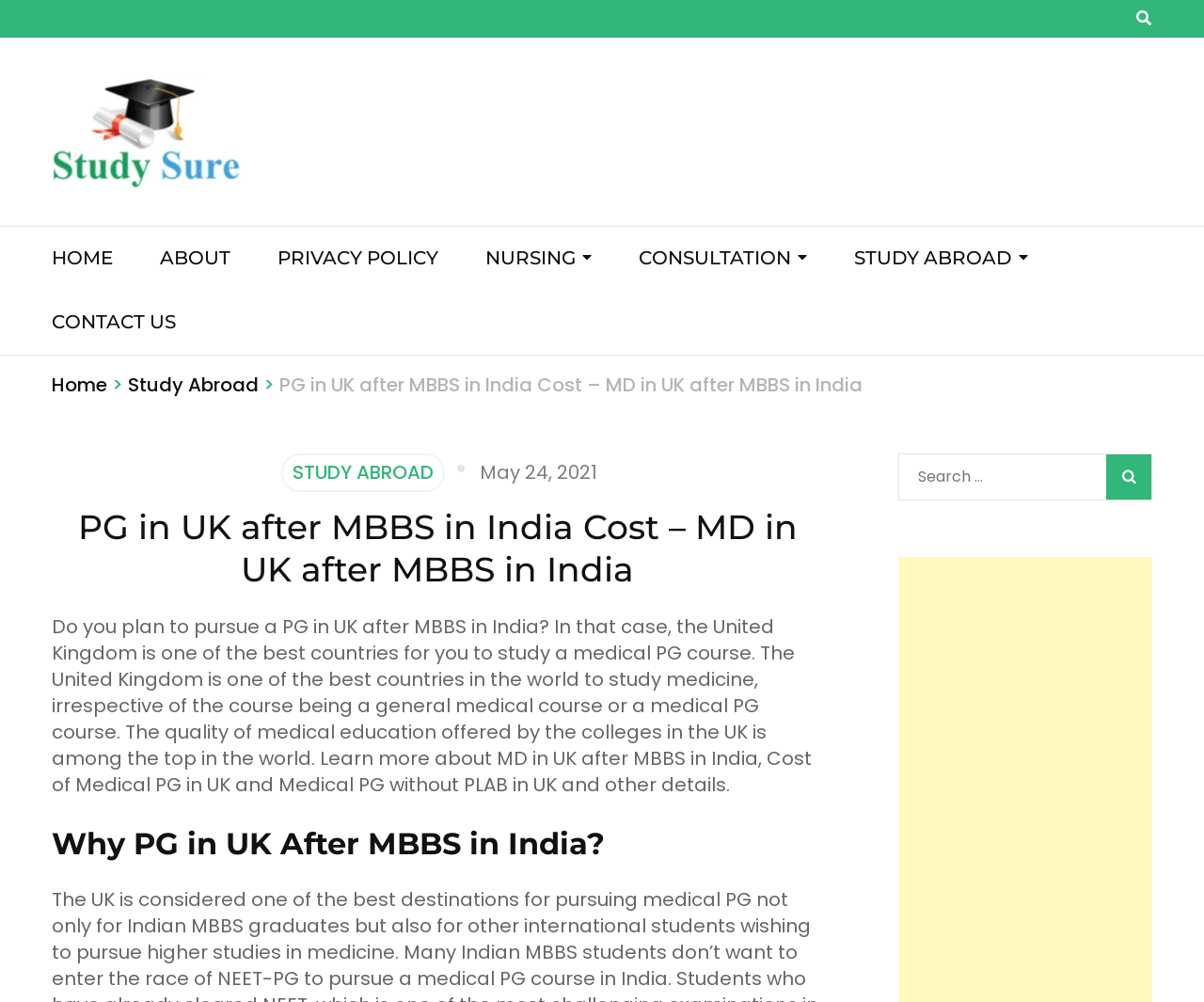Can you extract the headline from the webpage for me?

PG in UK after MBBS in India Cost – MD in UK after MBBS in India